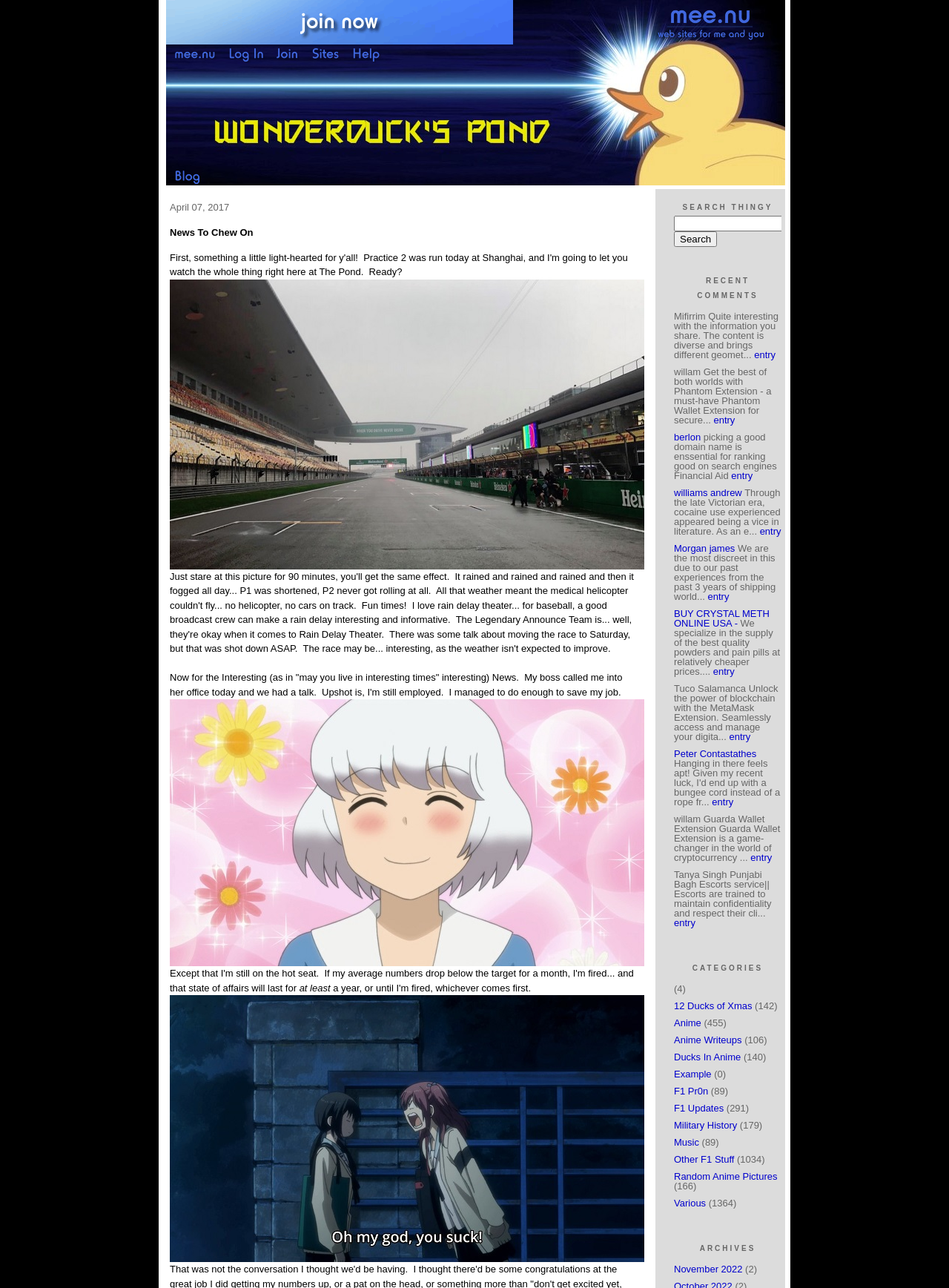What type of content is displayed in the 'RECENT COMMENTS' section?
Using the information from the image, answer the question thoroughly.

The 'RECENT COMMENTS' section displays a list of comments from users, along with links to the corresponding entries. The comments are from various users, including 'Mifirrim', 'willam', and 'berlon', among others.